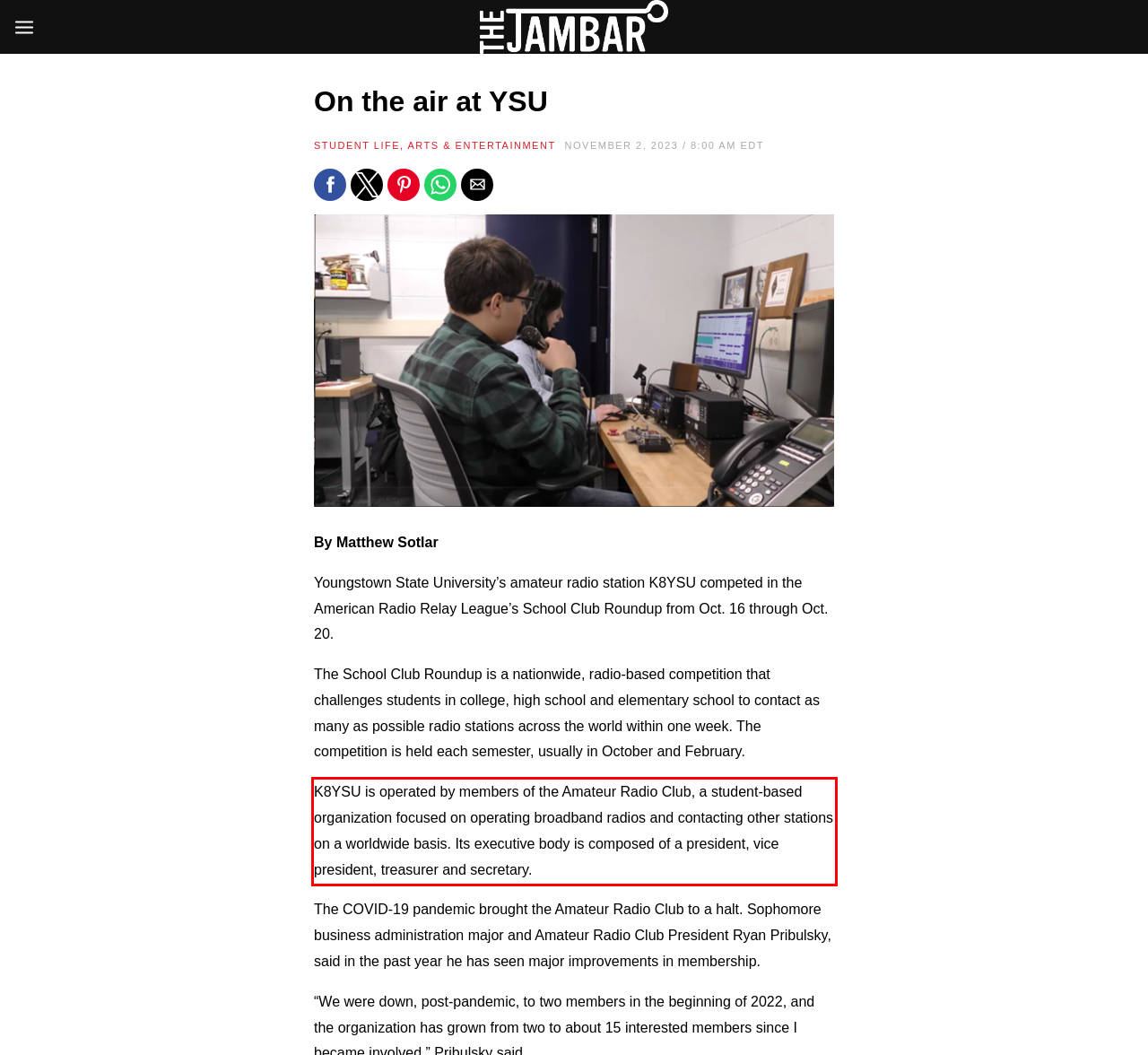You have a screenshot of a webpage where a UI element is enclosed in a red rectangle. Perform OCR to capture the text inside this red rectangle.

K8YSU is operated by members of the Amateur Radio Club, a student-based organization focused on operating broadband radios and contacting other stations on a worldwide basis. Its executive body is composed of a president, vice president, treasurer and secretary.